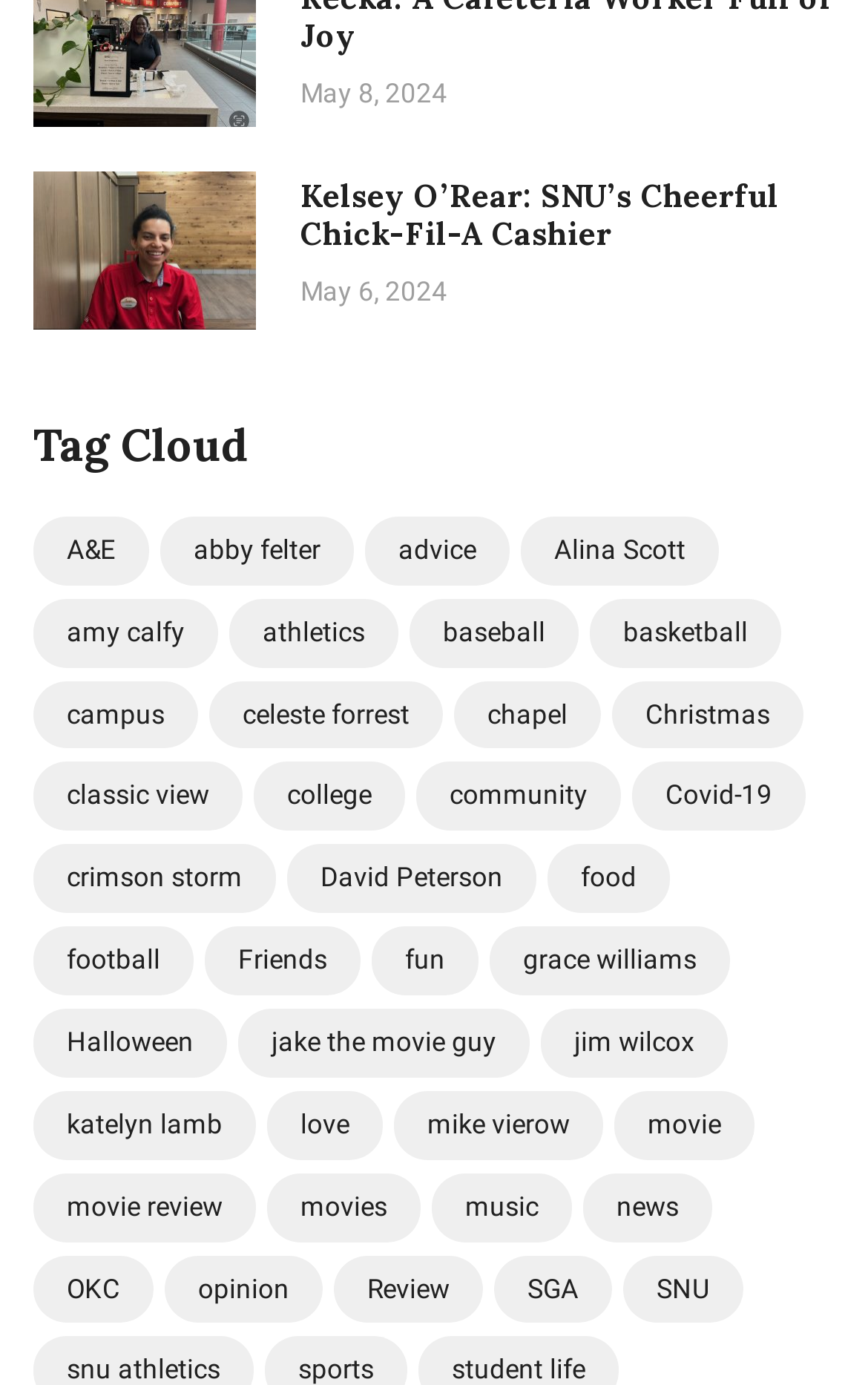Identify the bounding box coordinates for the element that needs to be clicked to fulfill this instruction: "Explore articles about 'SNU'". Provide the coordinates in the format of four float numbers between 0 and 1: [left, top, right, bottom].

[0.718, 0.906, 0.856, 0.956]